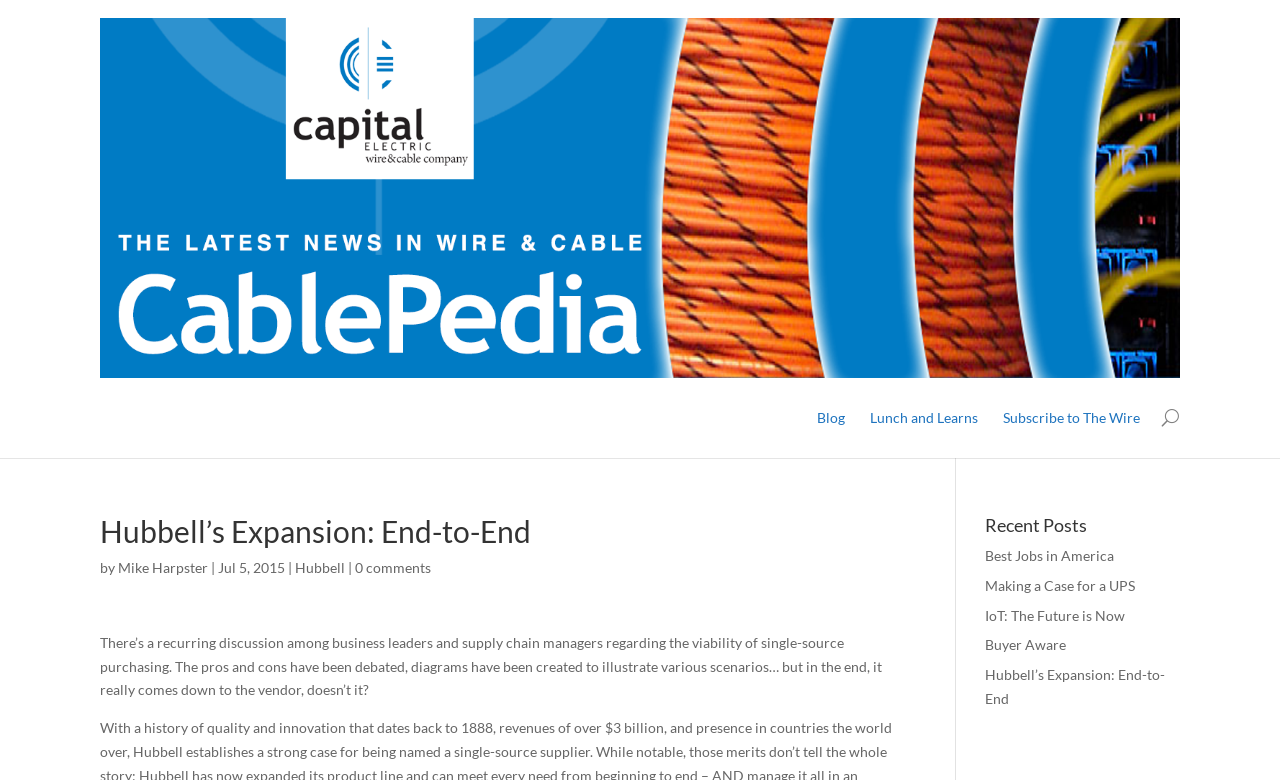Please specify the bounding box coordinates of the area that should be clicked to accomplish the following instruction: "Read the article by Mike Harpster". The coordinates should consist of four float numbers between 0 and 1, i.e., [left, top, right, bottom].

[0.092, 0.717, 0.162, 0.738]